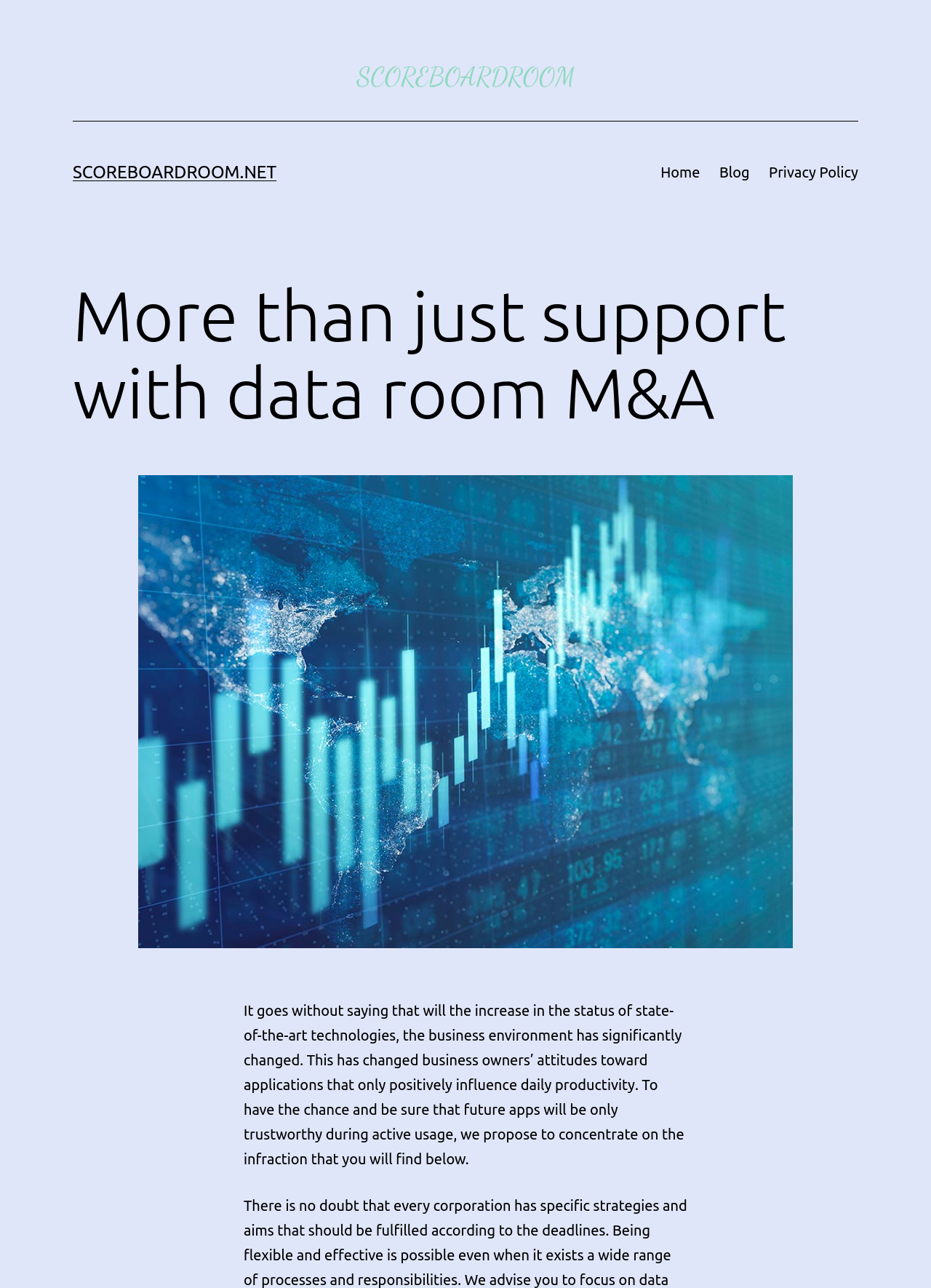Based on the visual content of the image, answer the question thoroughly: What is the logo of the website?

The logo of the website is located at the top left corner of the webpage, and it is a link with the text 'SCOREBOARDROOM.NET'.